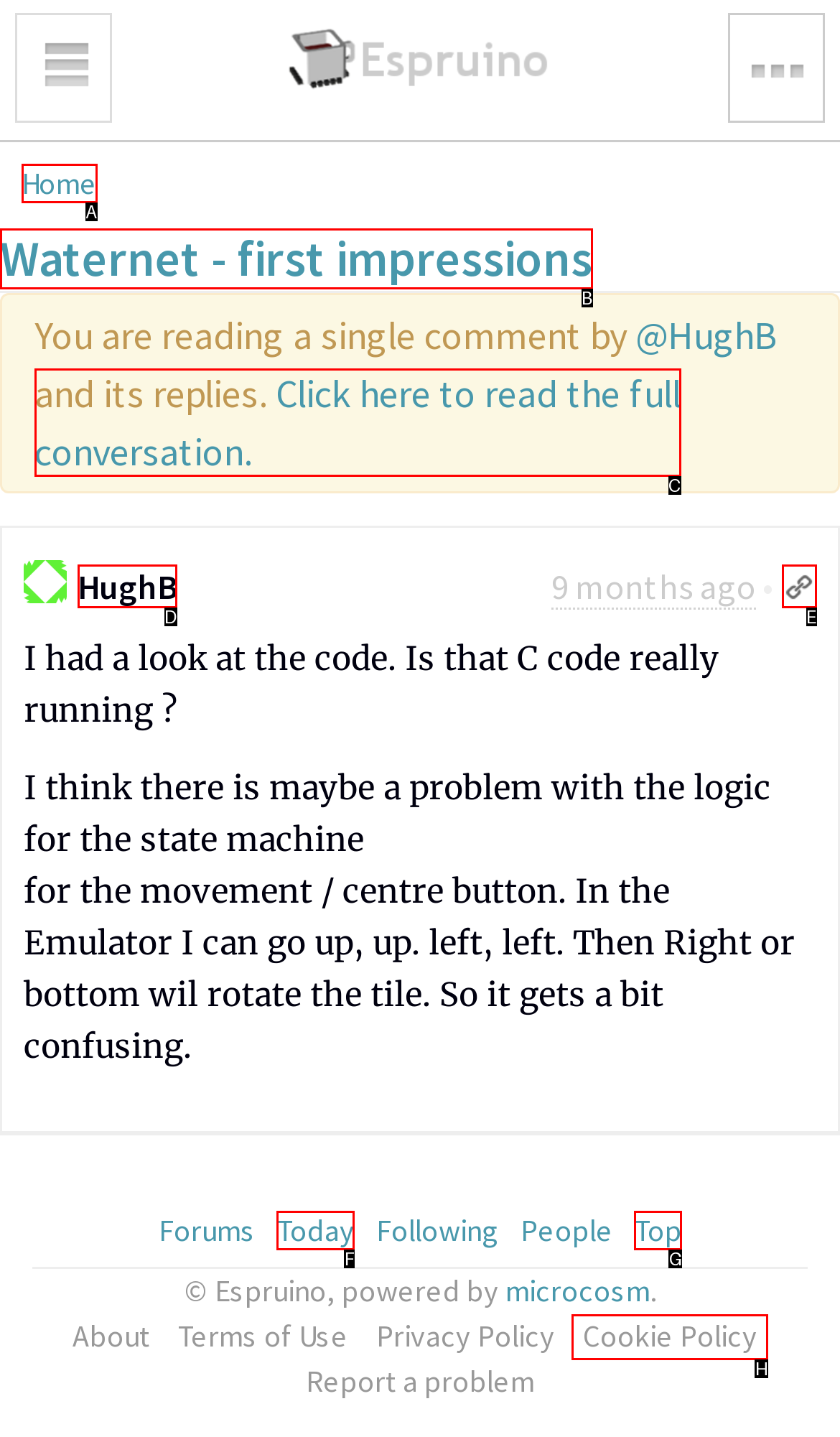Determine the UI element that matches the description: parent_node: 9 months ago •
Answer with the letter from the given choices.

E